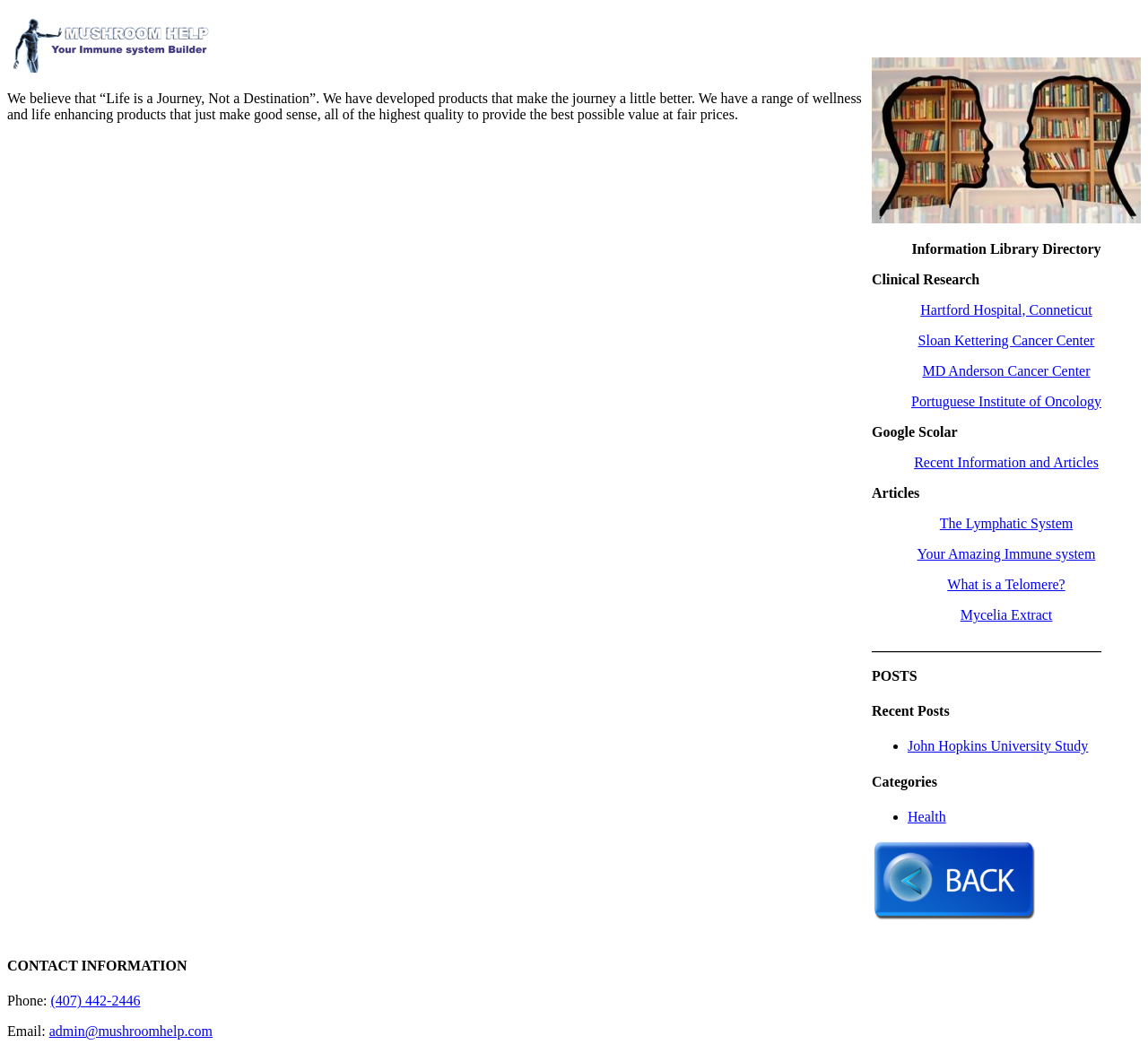Respond with a single word or short phrase to the following question: 
What is the phone number listed on the webpage?

(407) 442-2446